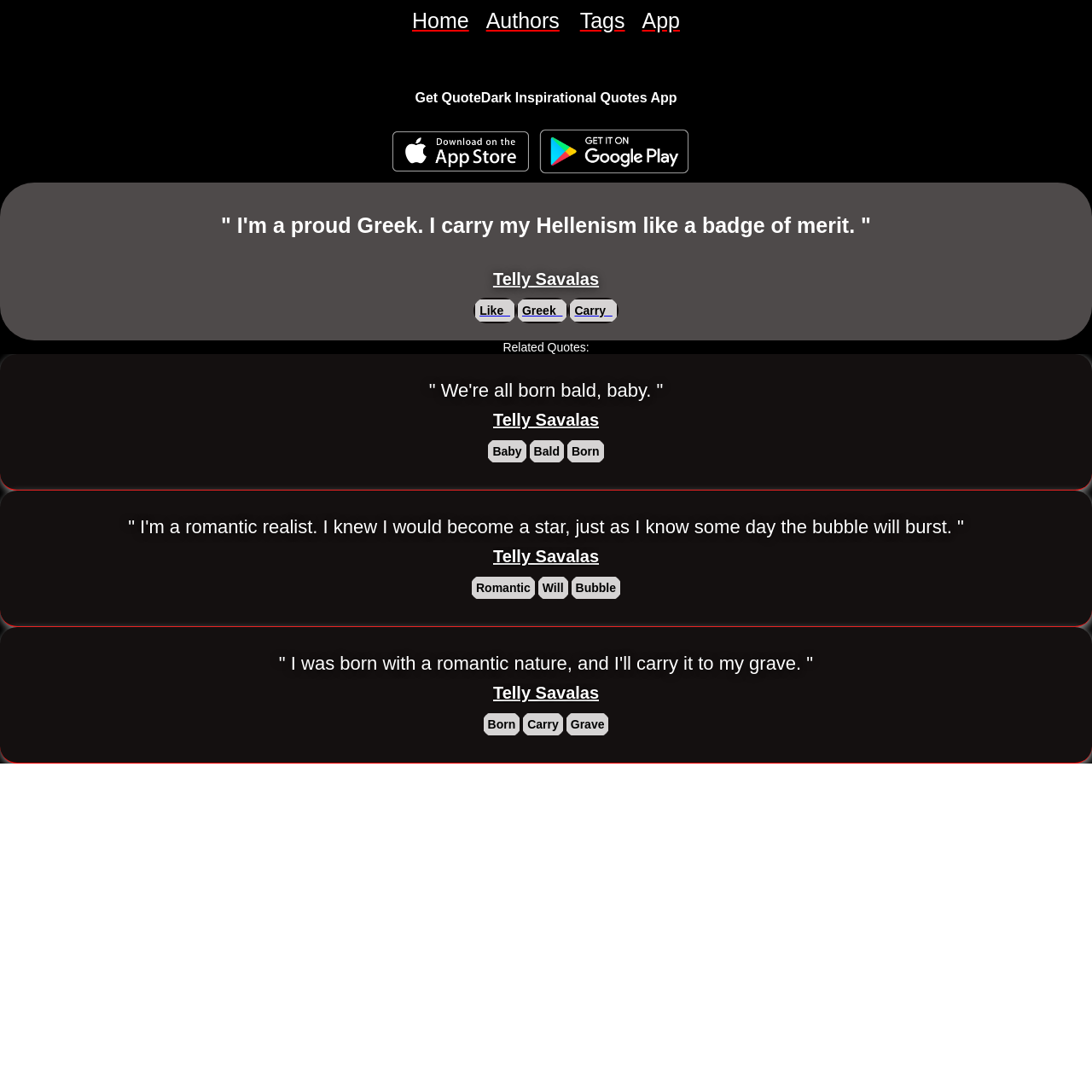Locate the bounding box coordinates of the area where you should click to accomplish the instruction: "Read quote about being born bald".

[0.393, 0.348, 0.607, 0.368]